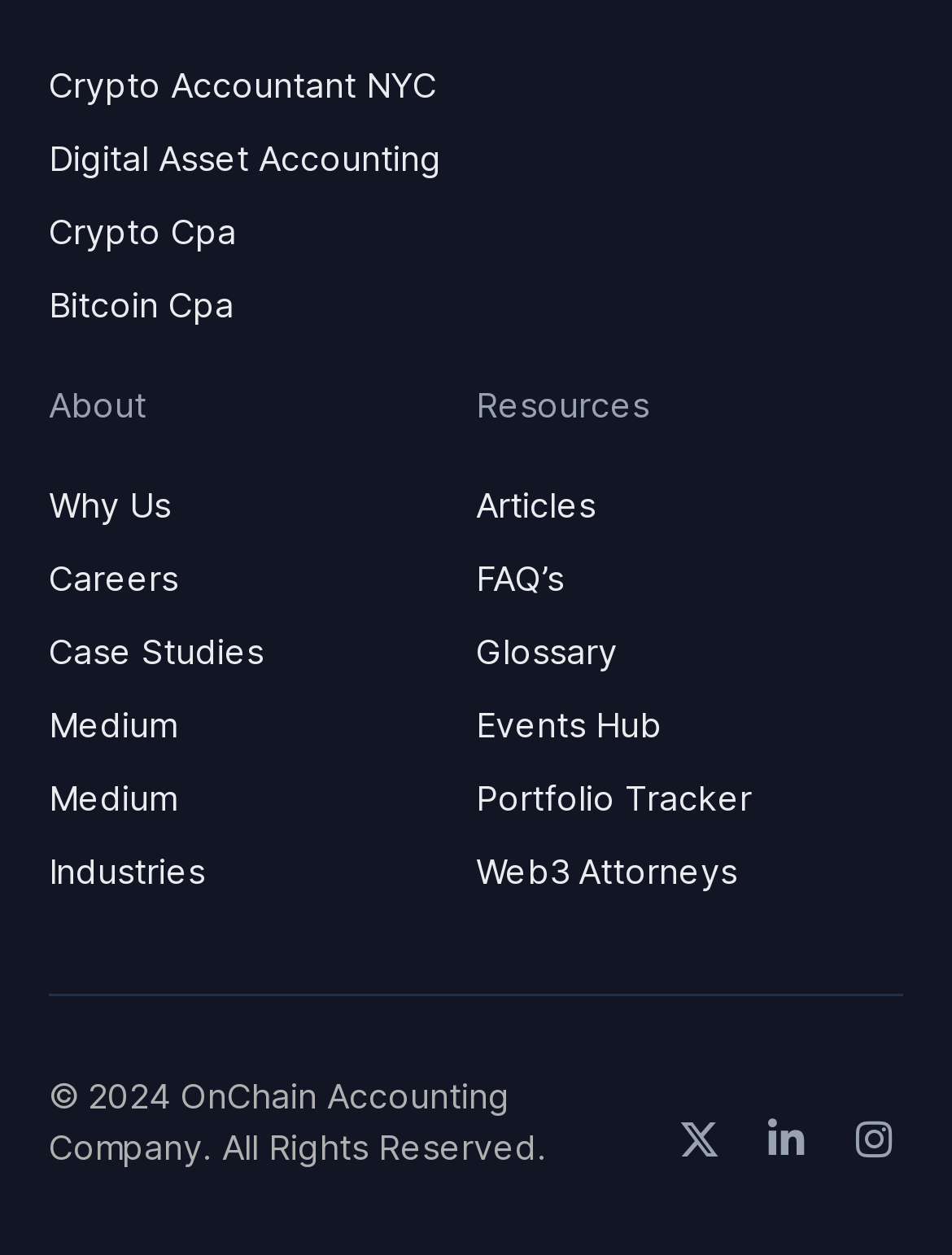Locate the bounding box coordinates of the region to be clicked to comply with the following instruction: "View About page". The coordinates must be four float numbers between 0 and 1, in the form [left, top, right, bottom].

[0.051, 0.302, 0.5, 0.343]